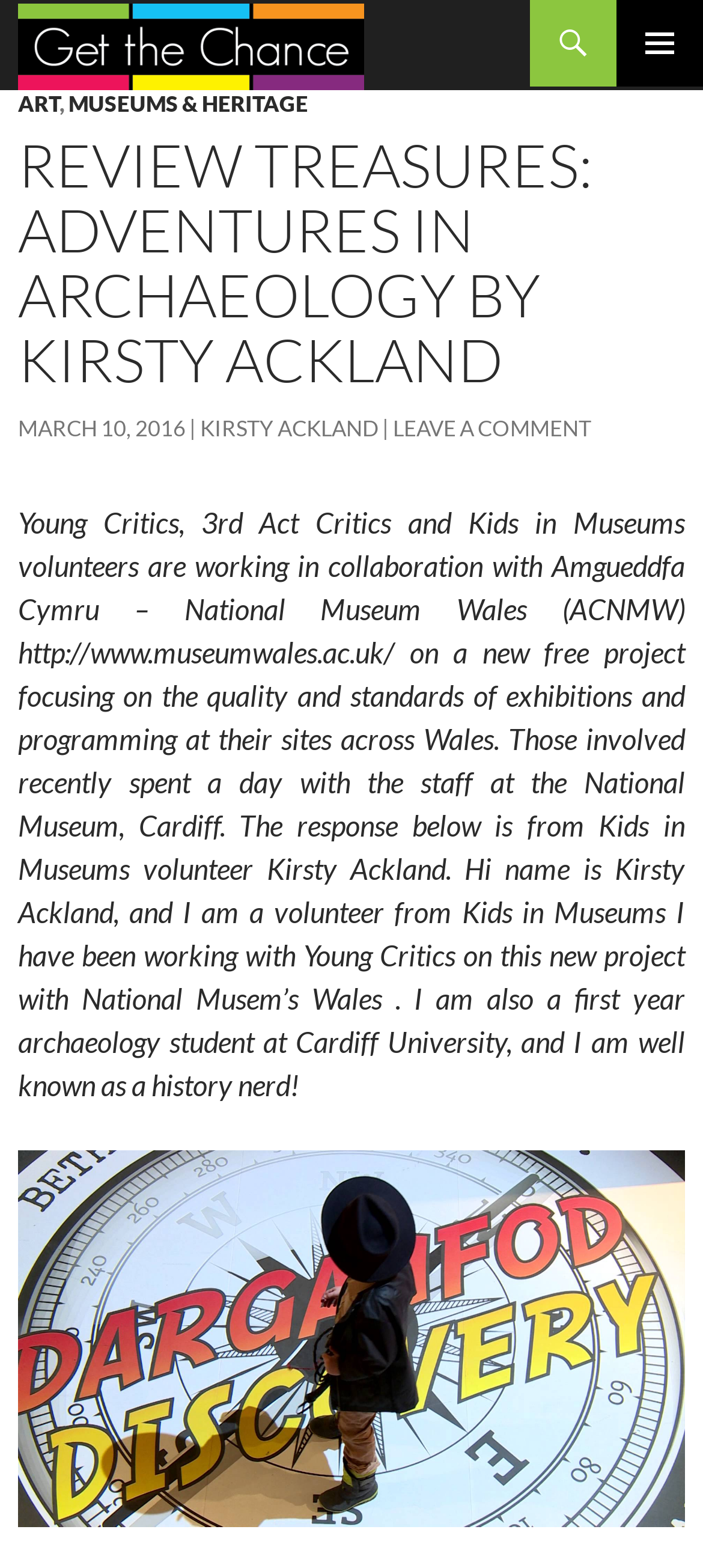What is the organization that the author is a volunteer from?
Your answer should be a single word or phrase derived from the screenshot.

Kids in Museums